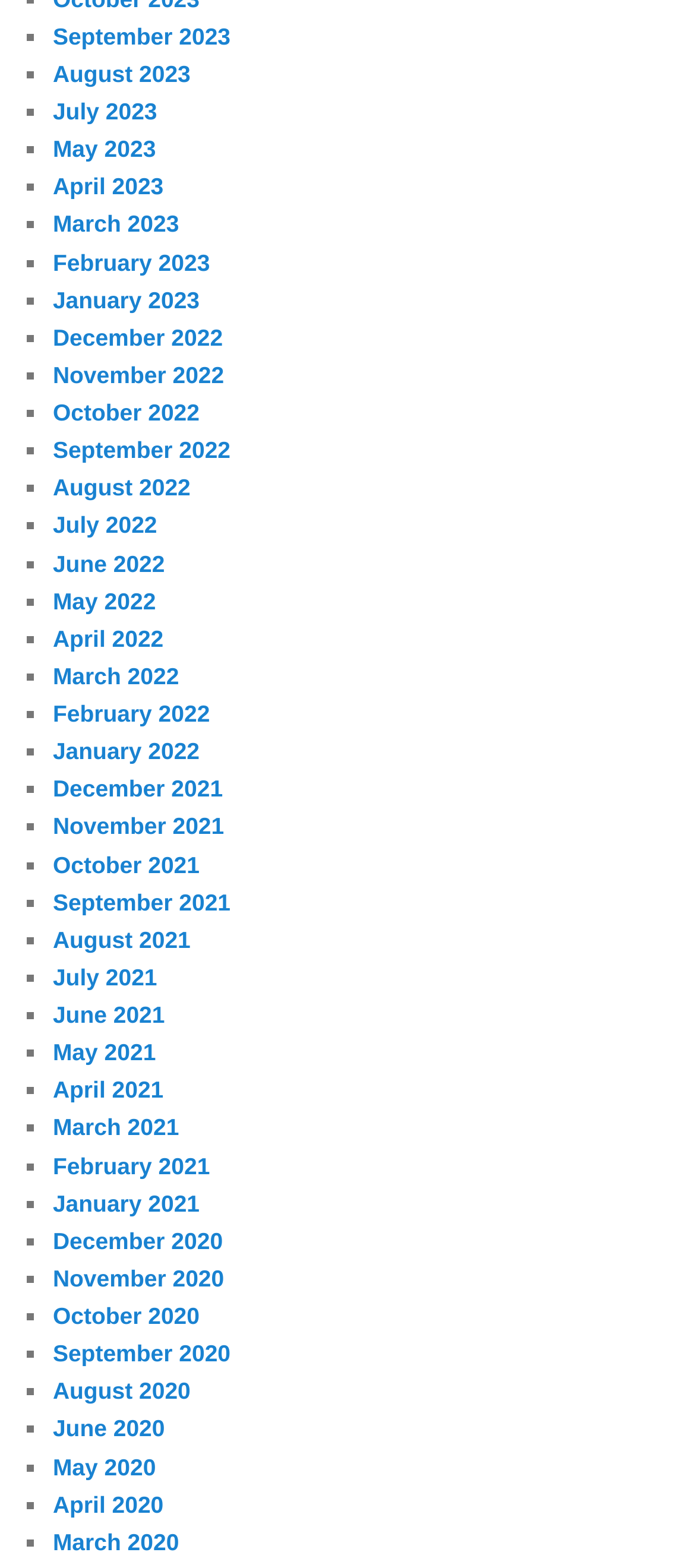Please identify the bounding box coordinates of the element that needs to be clicked to perform the following instruction: "Go to January 2021".

[0.076, 0.759, 0.287, 0.776]